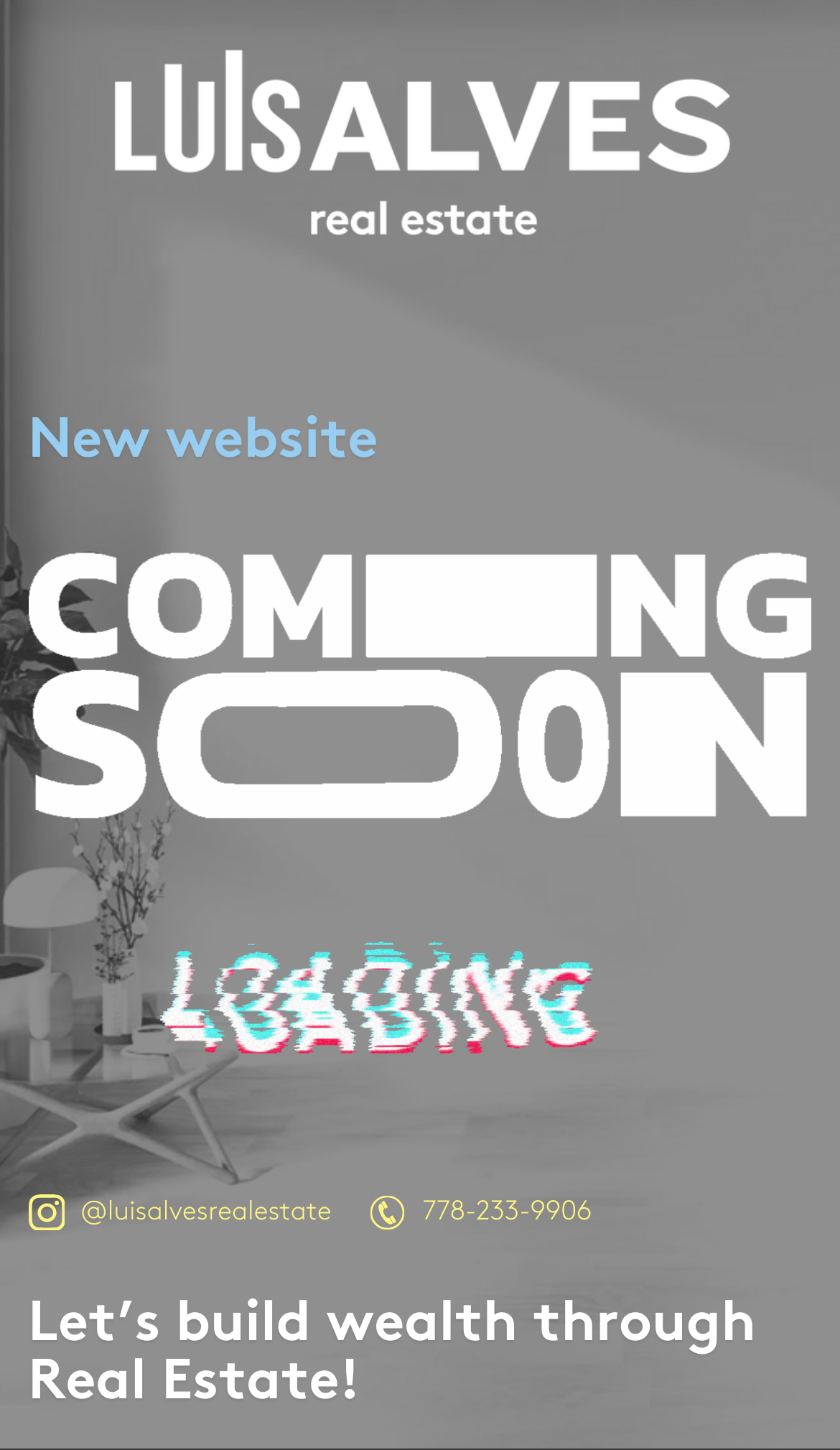How many images are on the webpage?
Please provide a single word or phrase as your answer based on the screenshot.

4